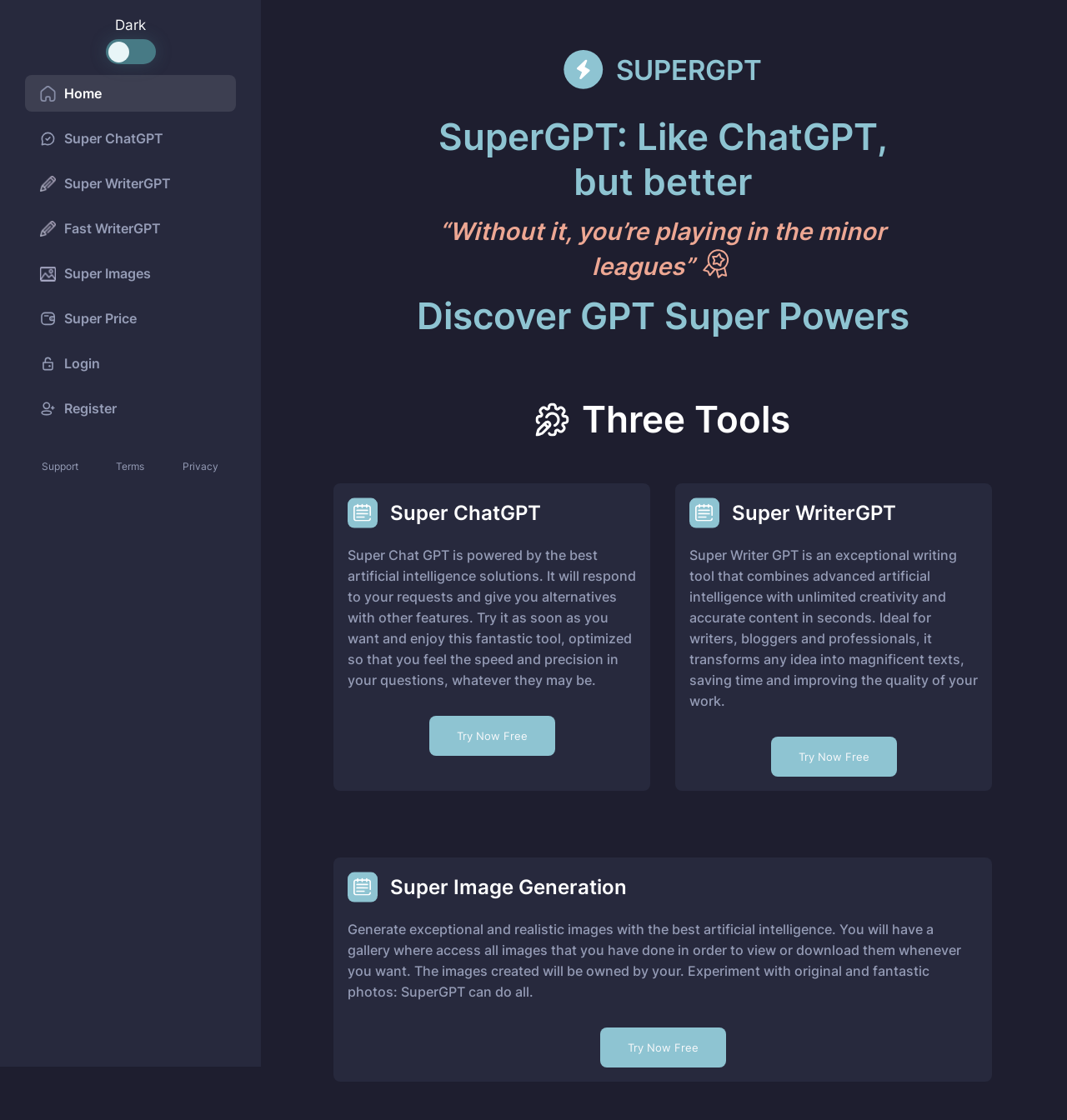Create an in-depth description of the webpage, covering main sections.

The webpage is about SuperGPT, a content generator platform. At the top-left corner, there is a dark mode toggle button labeled "Dark". Below it, there is a navigation menu with links to "Home", "Super ChatGPT", "Super WriterGPT", "Fast WriterGPT", "Super Images", "Super Price", "Login", "Register", and "Support". On the right side of the navigation menu, there are links to "Terms" and "Privacy".

In the center of the page, there is a large heading that reads "SuperGPT: Like ChatGPT, but better". Below it, there is a quote that says "“Without it, you’re playing in the minor leagues”". Further down, there is another heading that says "Discover GPT Super Powers".

Below the headings, there are three sections, each describing a tool offered by SuperGPT. The first section is about Super ChatGPT, which is powered by the best artificial intelligence solutions. It responds to user requests and provides alternatives with other features. There is a "Try Now Free" button below the description.

The second section is about Super WriterGPT, an exceptional writing tool that combines advanced artificial intelligence with unlimited creativity and accurate content in seconds. It is ideal for writers, bloggers, and professionals, and can transform any idea into magnificent texts. There is also a "Try Now Free" button below the description.

The third section is about Super Image Generation, which generates exceptional and realistic images with the best artificial intelligence. Users can access a gallery of all generated images and download them whenever they want. There is a "Try Now Free" button below the description.